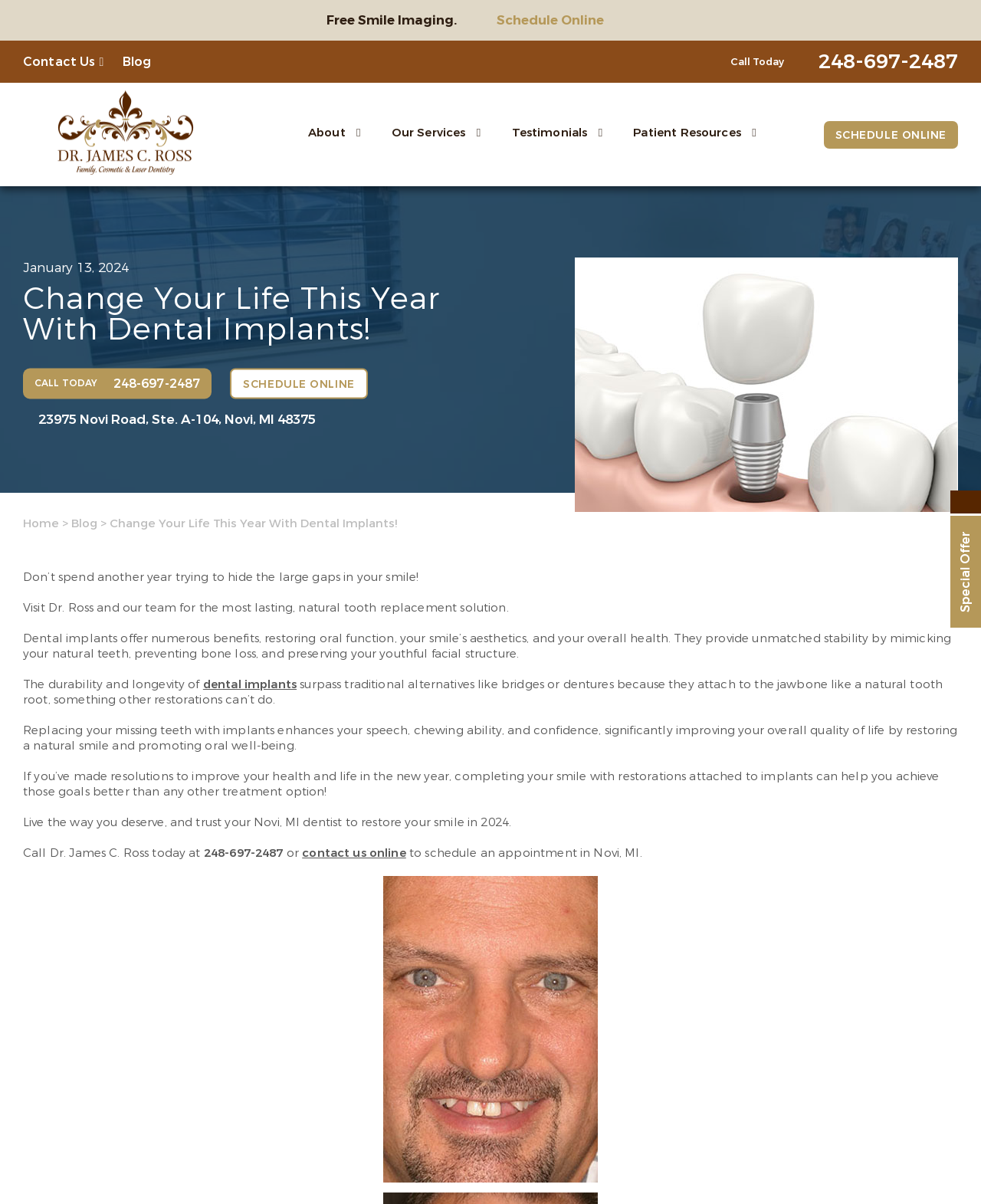Find the bounding box coordinates for the area that must be clicked to perform this action: "Contact us".

[0.023, 0.044, 0.106, 0.058]